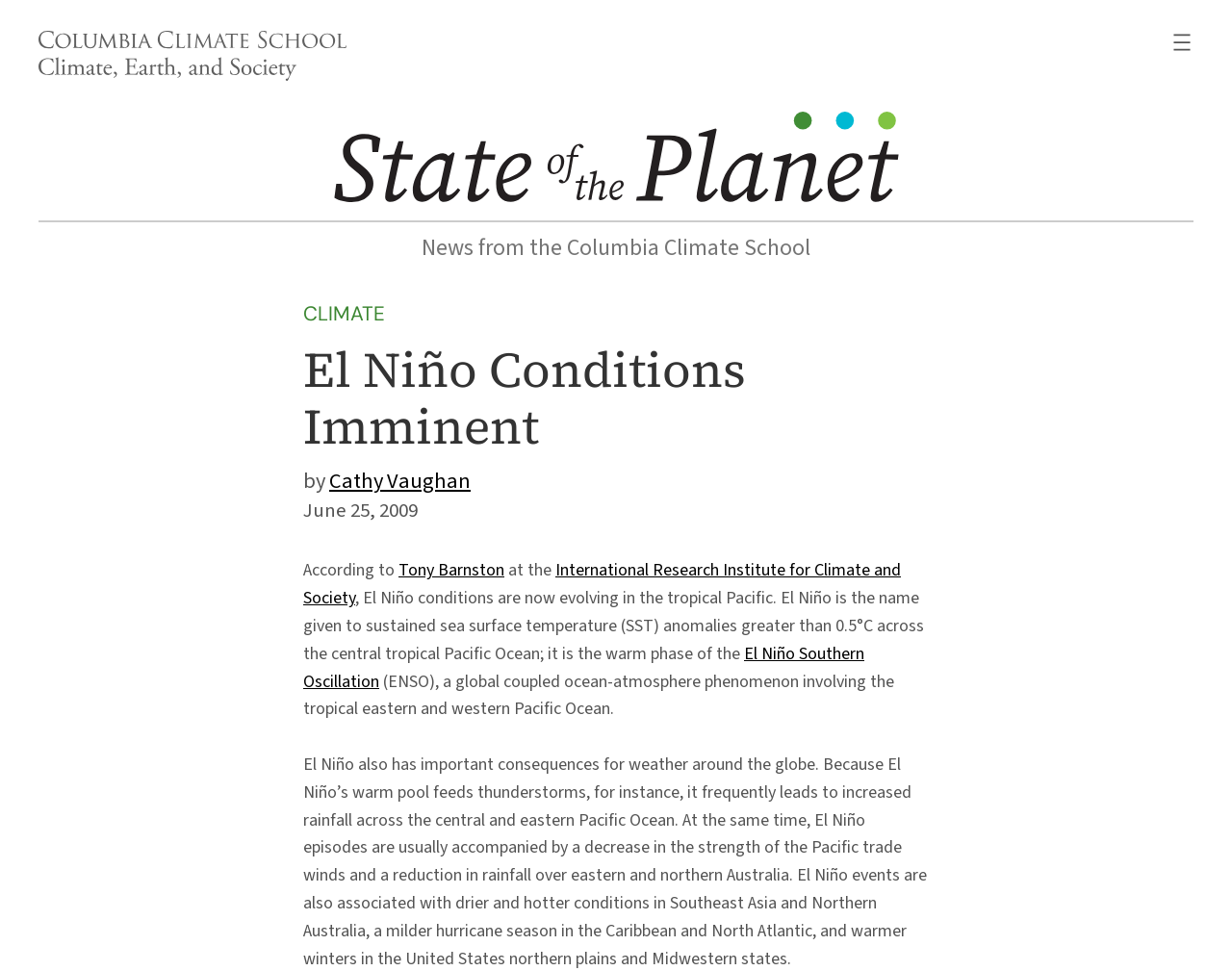Please find the bounding box coordinates of the section that needs to be clicked to achieve this instruction: "Click the link to Columbia Climate School".

[0.031, 0.065, 0.281, 0.09]